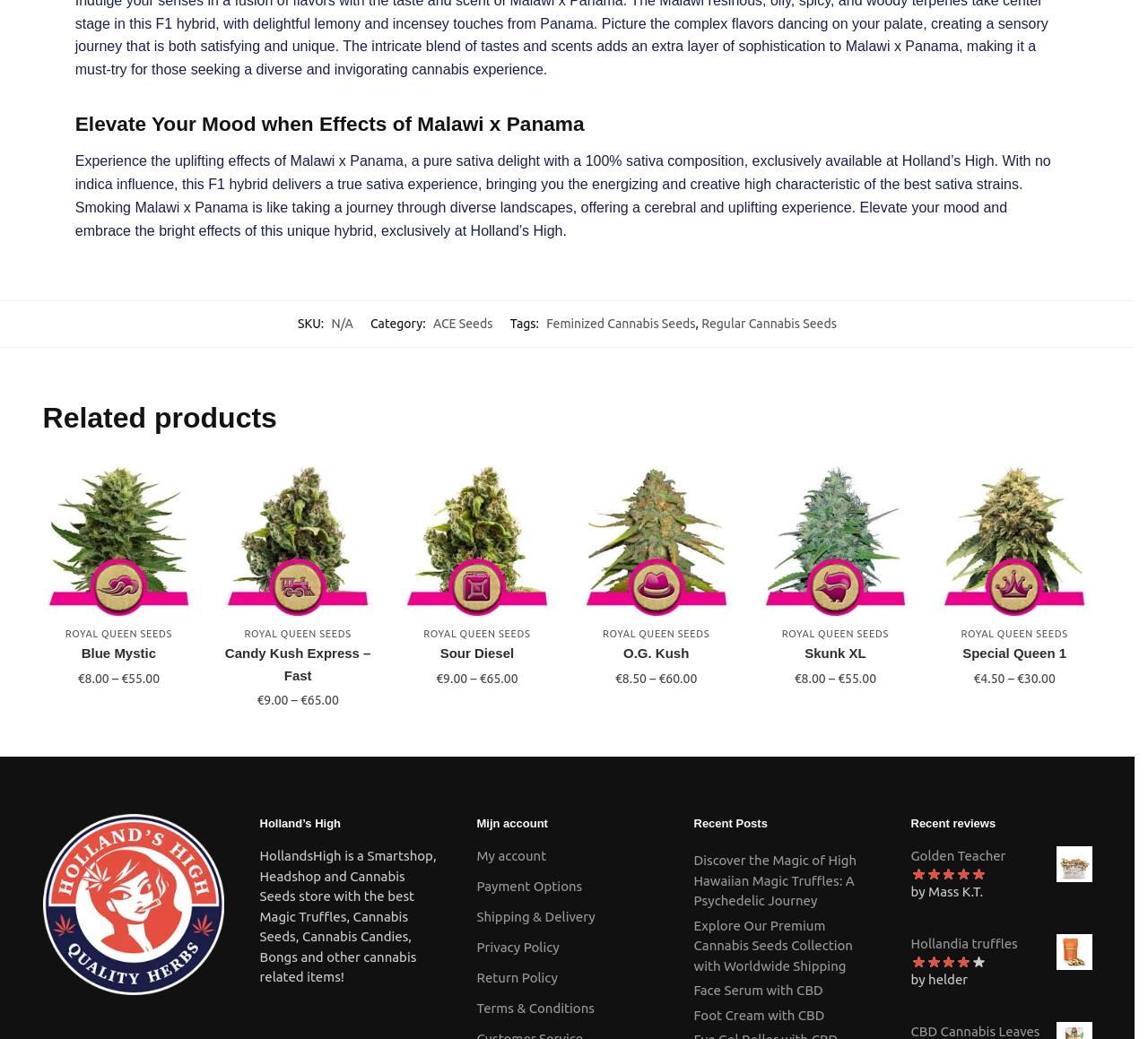Provide your answer in one word or a succinct phrase for the question: 
How many related products are listed?

5